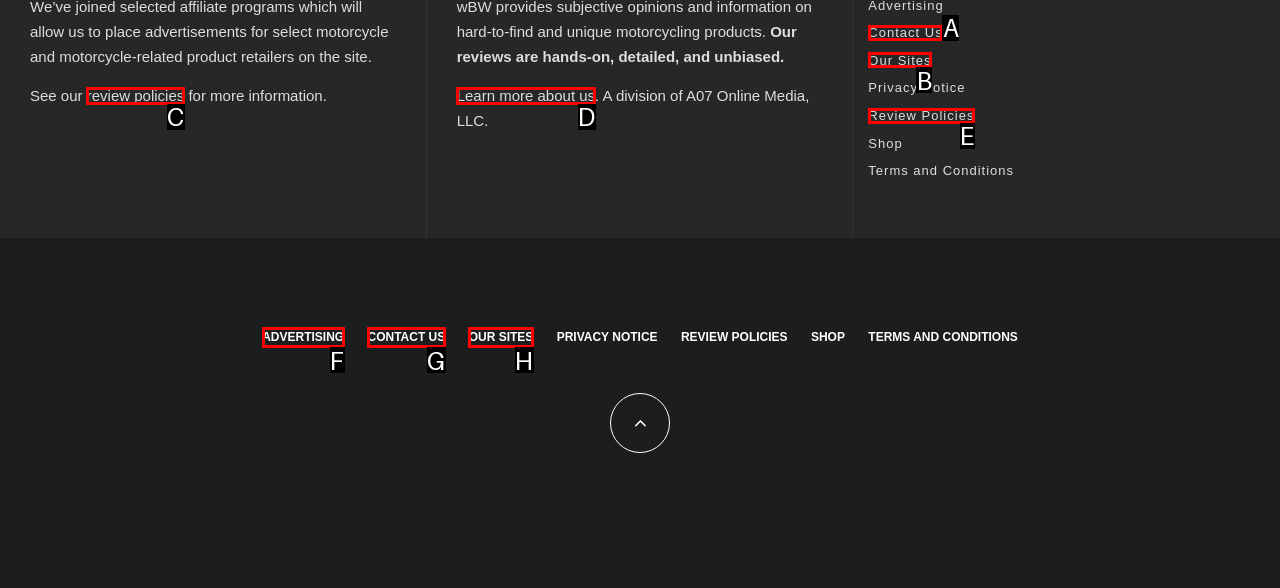Pick the HTML element that corresponds to the description: Learn more about us
Answer with the letter of the correct option from the given choices directly.

D